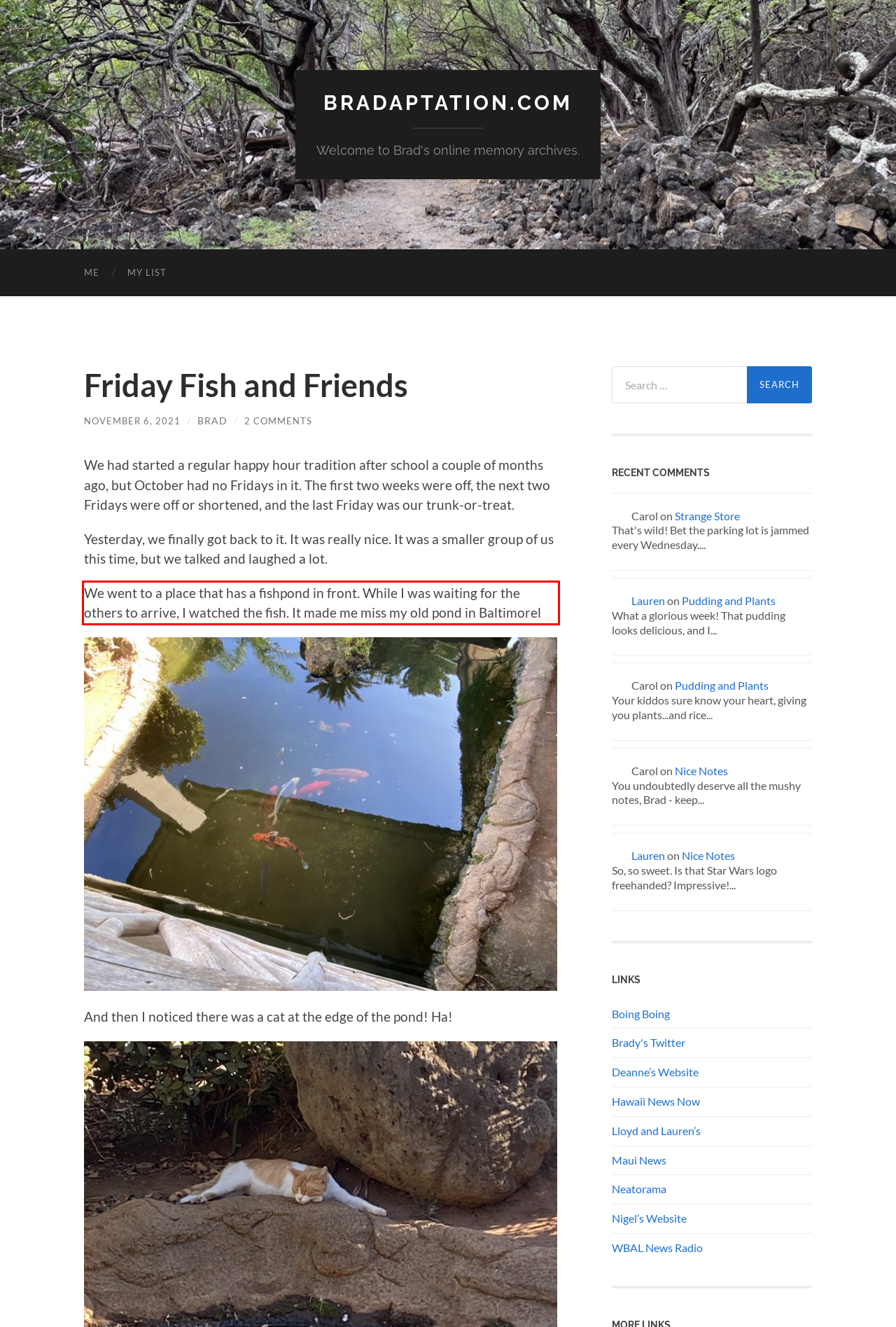Please extract the text content within the red bounding box on the webpage screenshot using OCR.

We went to a place that has a fishpond in front. While I was waiting for the others to arrive, I watched the fish. It made me miss my old pond in Baltimorel